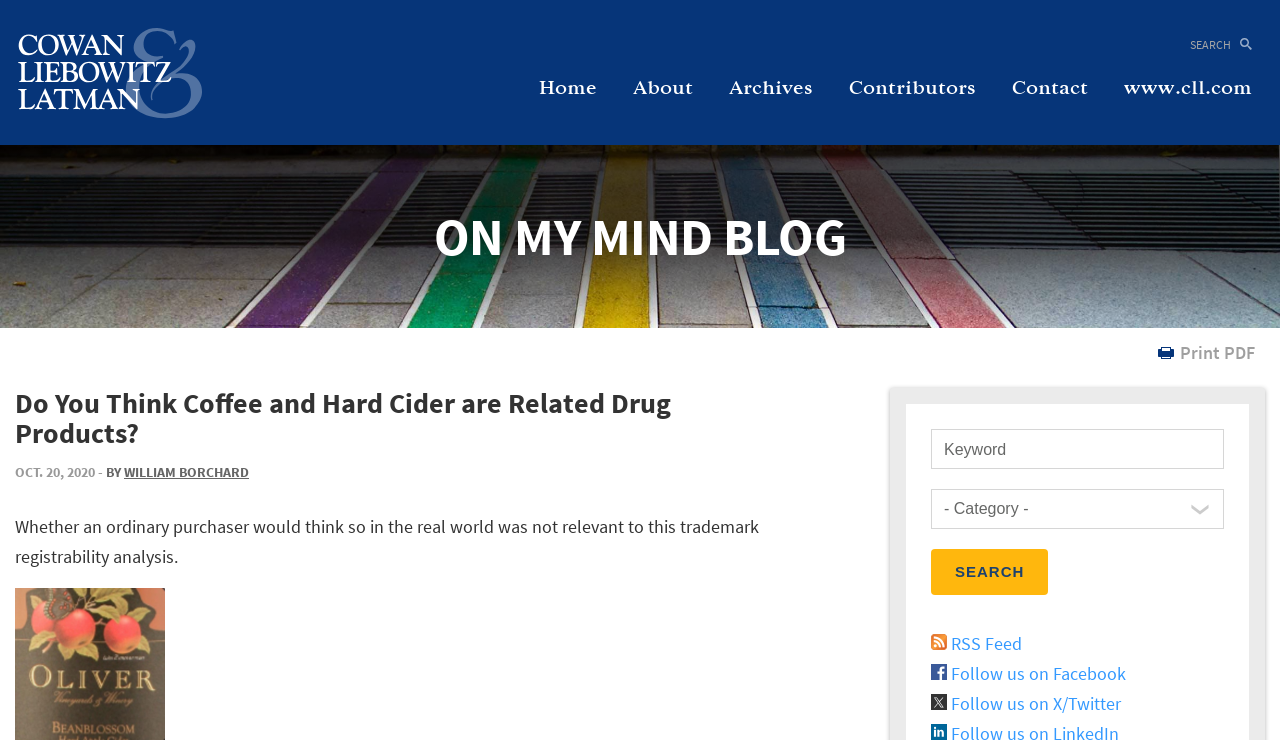Find and provide the bounding box coordinates for the UI element described with: "Print PDF".

[0.905, 0.461, 0.98, 0.493]